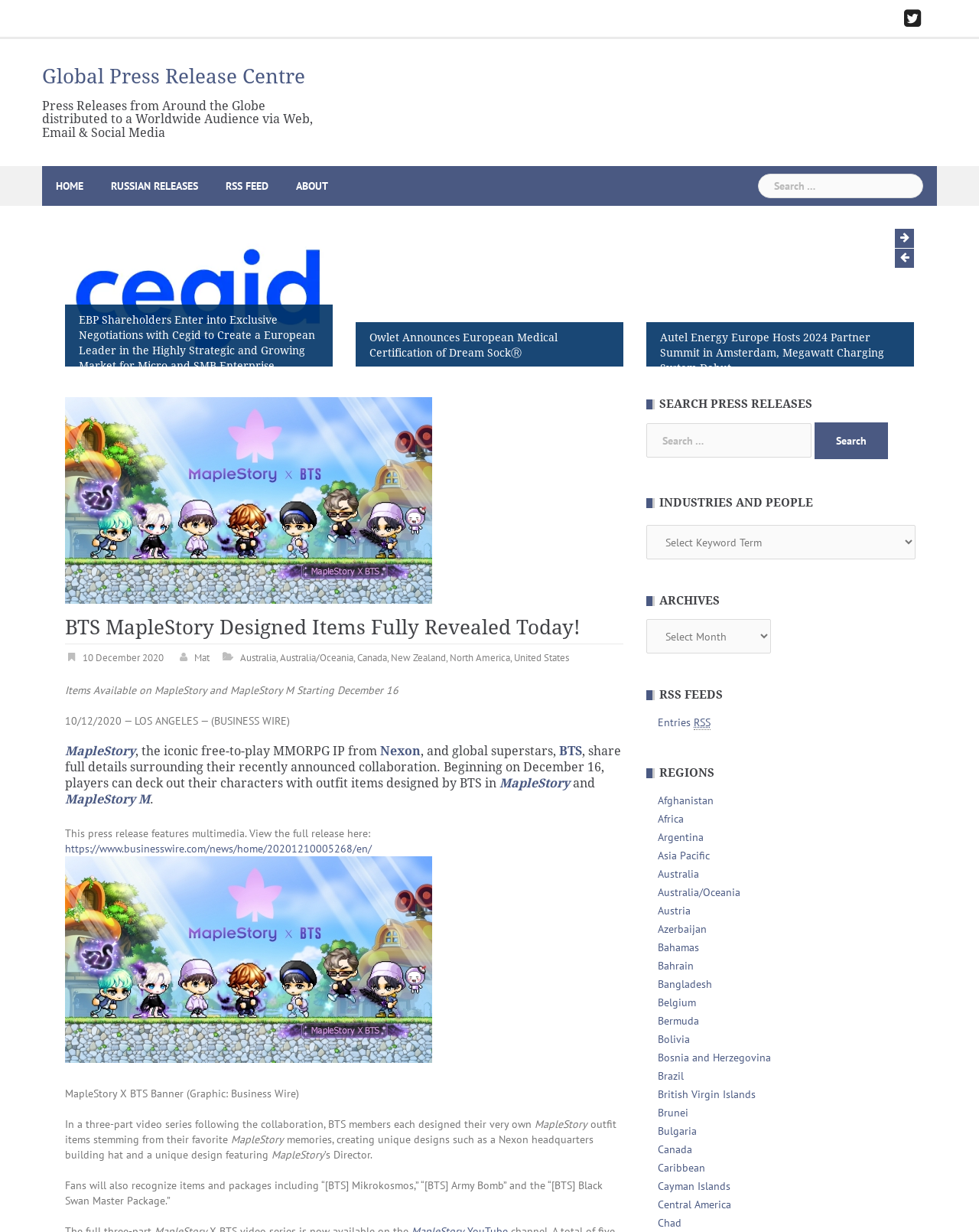Describe in detail what you see on the webpage.

The webpage is a press release page from the Global Press Release Centre. At the top, there is a navigation menu with links to "HOME", "RUSSIAN RELEASES", "RSS FEED", and "ABOUT". On the right side, there is a search bar with a search icon and a Twitter link.

Below the navigation menu, there are three headings: "Autel Energy Europe Hosts 2024 Partner Summit in Amsterdam, Megawatt Charging System Debut", "General Mills Advances Accelerate Strategy and Expands Pet Food Portfolio with Acquisition of Edgard & Cooper", and "Tabletop Tactics Selects Edgio to Deliver Premium Video Content Globally". Each heading is a link to a corresponding press release.

The main content of the page is a press release titled "BTS MapleStory Designed Items Fully Revealed Today!". The release is dated December 10, 2020, and is attributed to LOS ANGELES — (BUSINESS WIRE). The content describes a collaboration between MapleStory, a free-to-play MMORPG IP from Nexon, and global superstars BTS. The release announces that players can deck out their characters with outfit items designed by BTS in MapleStory and MapleStory M starting December 16.

The release features a multimedia section with an image of a MapleStory X BTS banner. There are also links to view the full release and to search for press releases.

On the right side of the page, there are several sections: "SEARCH PRESS RELEASES" with a search bar, "INDUSTRIES AND PEOPLE" with a combobox, "ARCHIVES" with a combobox, "RSS FEEDS" with a link to "Entries RSS", and "REGIONS" with a list of links to various regions and countries.

Overall, the webpage is a press release page with a focus on the collaboration between MapleStory and BTS, and provides links to search for and access other press releases.